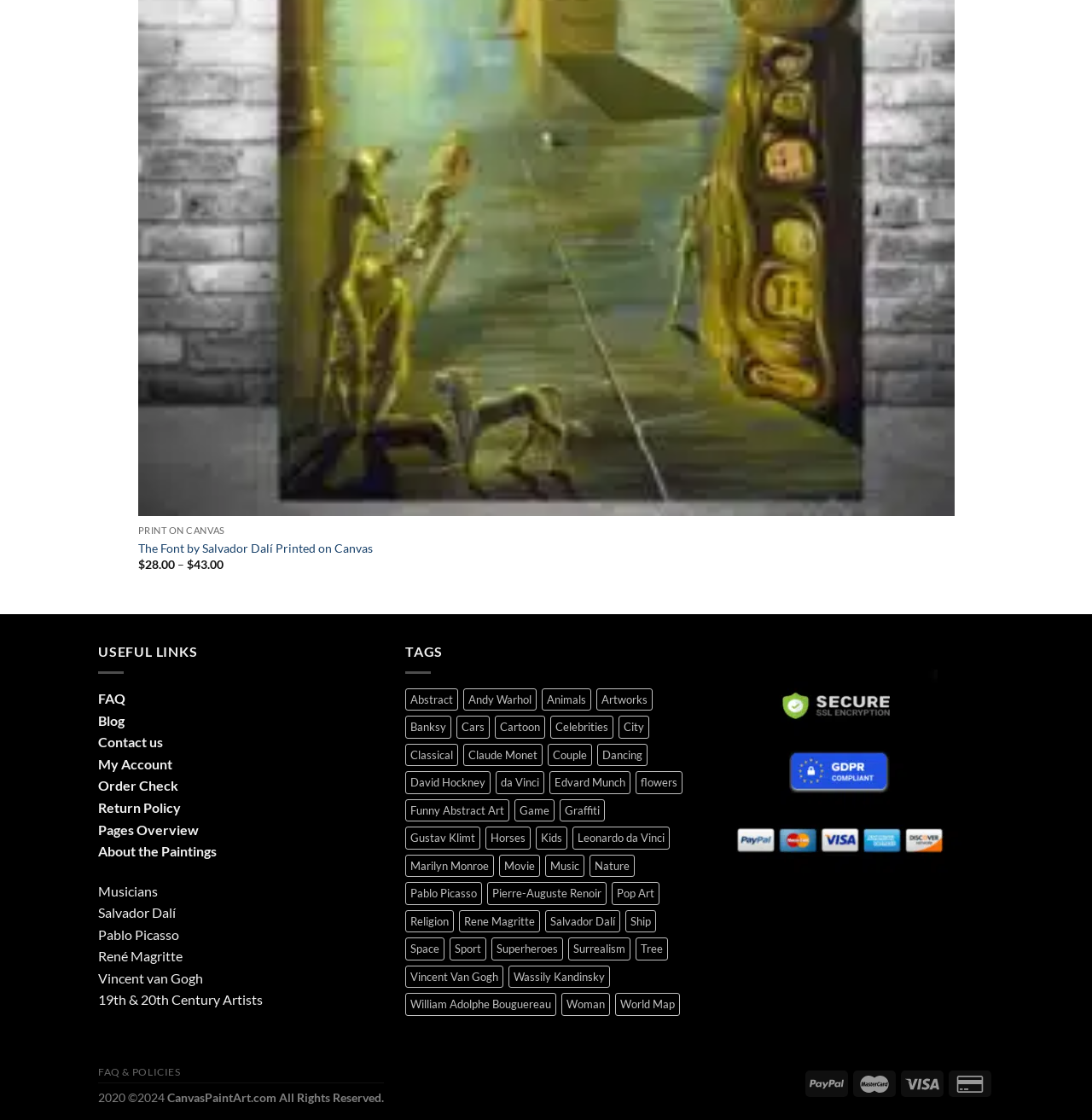Please indicate the bounding box coordinates of the element's region to be clicked to achieve the instruction: "Click on 'QUICK VIEW'". Provide the coordinates as four float numbers between 0 and 1, i.e., [left, top, right, bottom].

[0.126, 0.462, 0.874, 0.488]